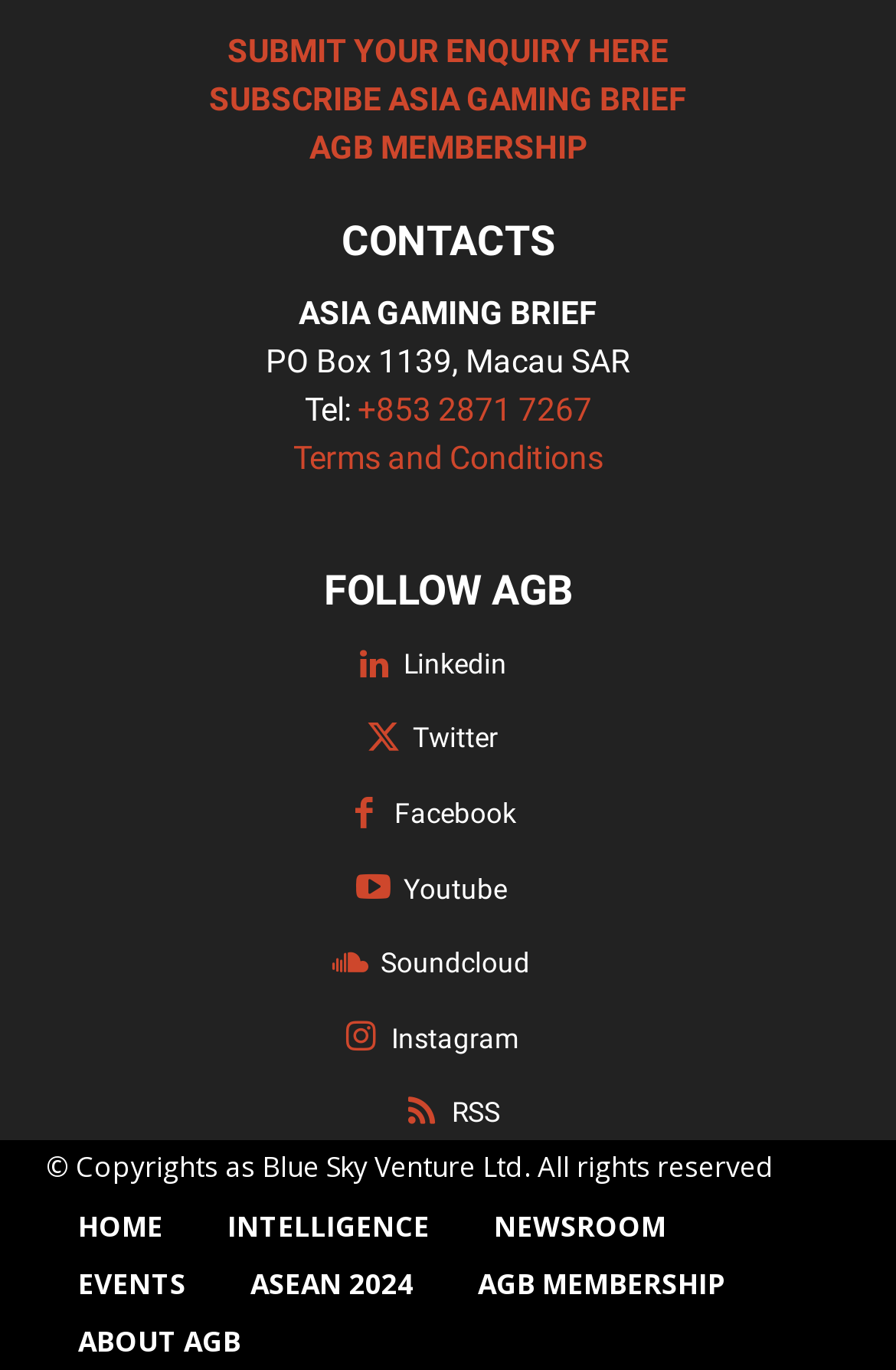Identify the bounding box coordinates of the clickable section necessary to follow the following instruction: "Follow AGB on Facebook". The coordinates should be presented as four float numbers from 0 to 1, i.e., [left, top, right, bottom].

[0.44, 0.577, 0.576, 0.612]